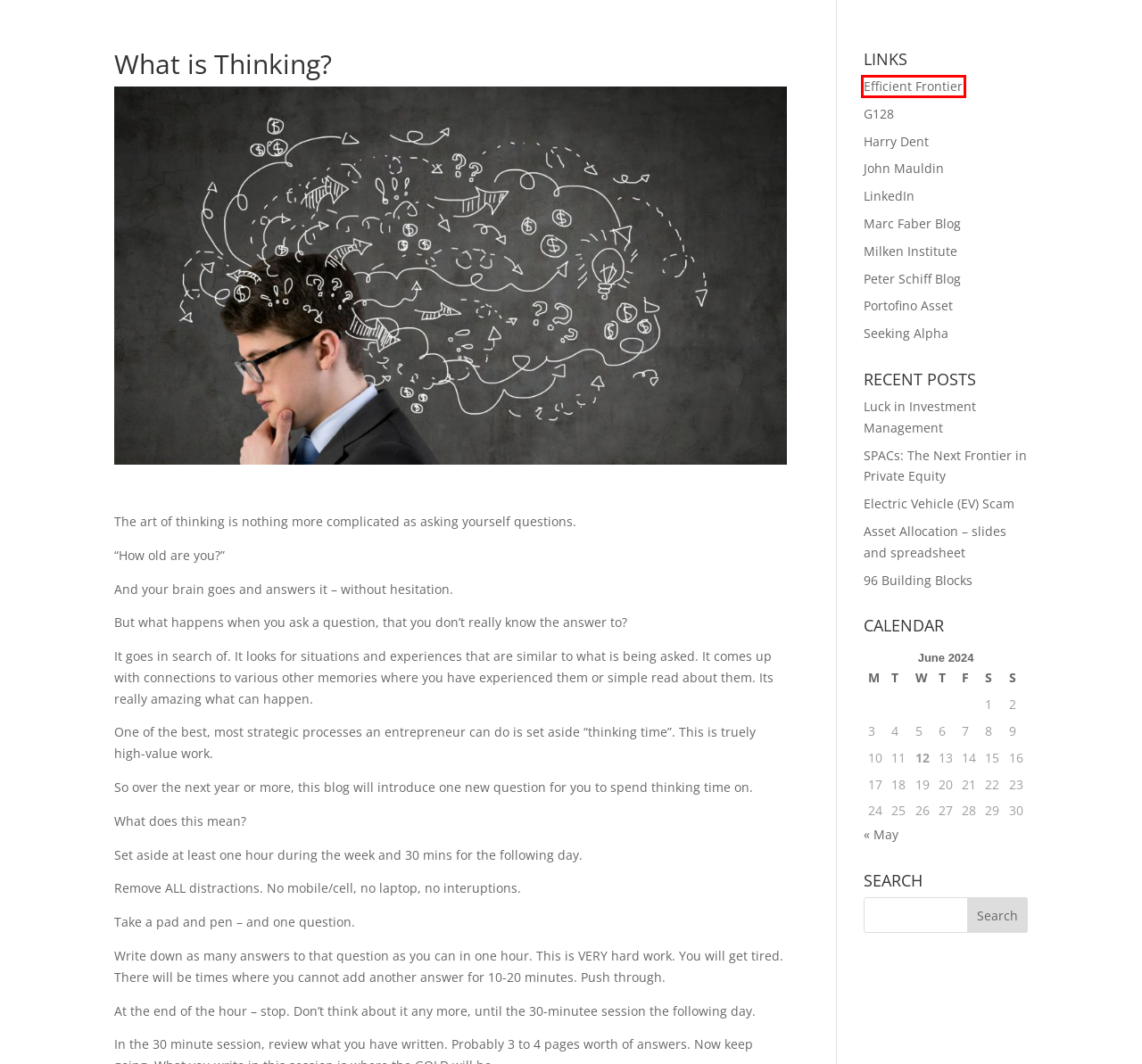You are looking at a webpage screenshot with a red bounding box around an element. Pick the description that best matches the new webpage after interacting with the element in the red bounding box. The possible descriptions are:
A. G128 Foundation
B. SPACs: The Next Frontier in Private Equity - Murray Priestley
C. Mauldin Economics - Publisher of Free and Premium Investment Research
D. Home | Milken Institute
E. Efficient Frontier
F. Electric Vehicle (EV) Scam - Murray Priestley
G. Home | Portofino Asset Management
H. Luck in Investment Management - Murray Priestley

E